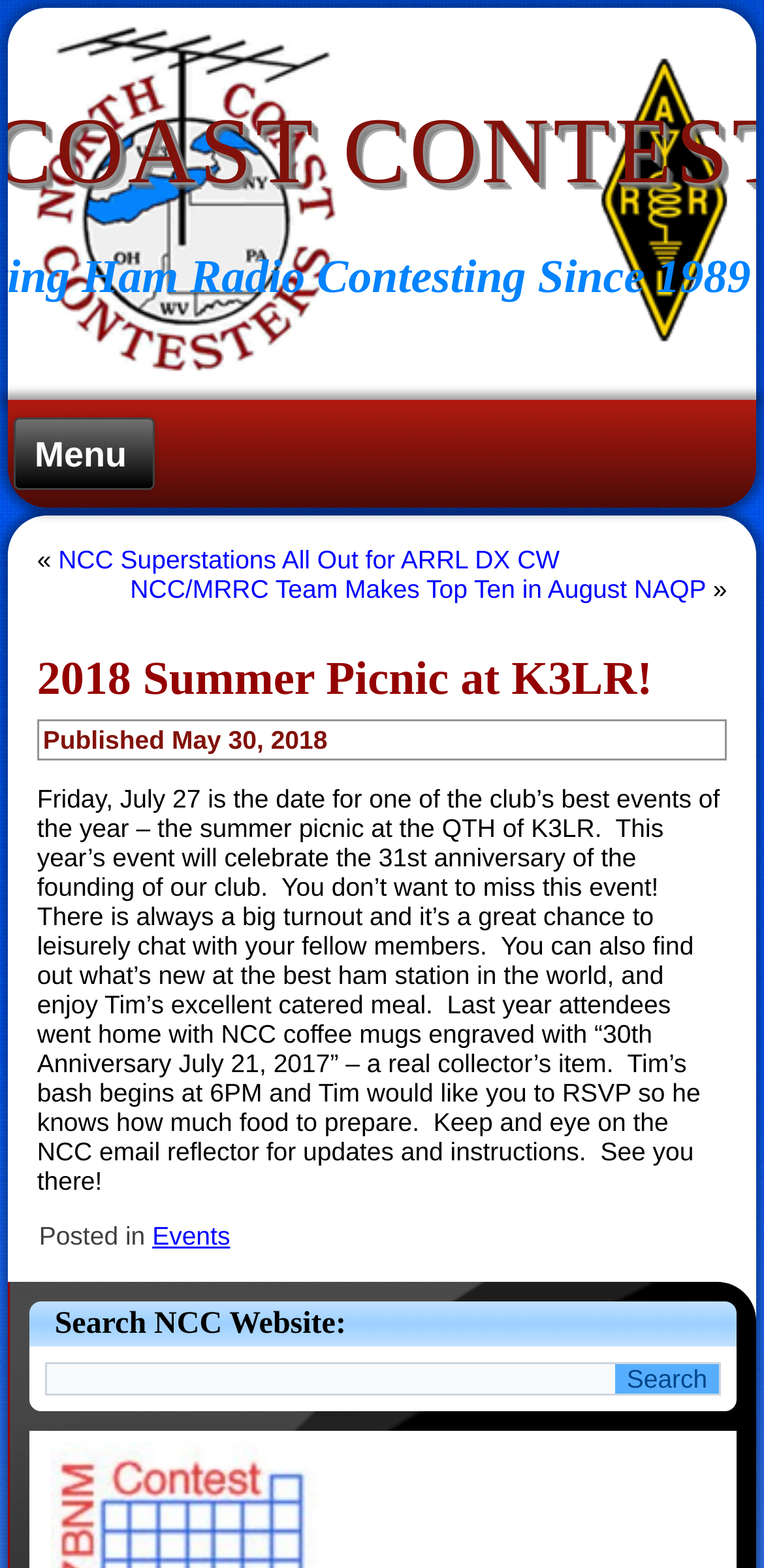Respond with a single word or short phrase to the following question: 
What is the name of the person hosting the picnic?

Tim